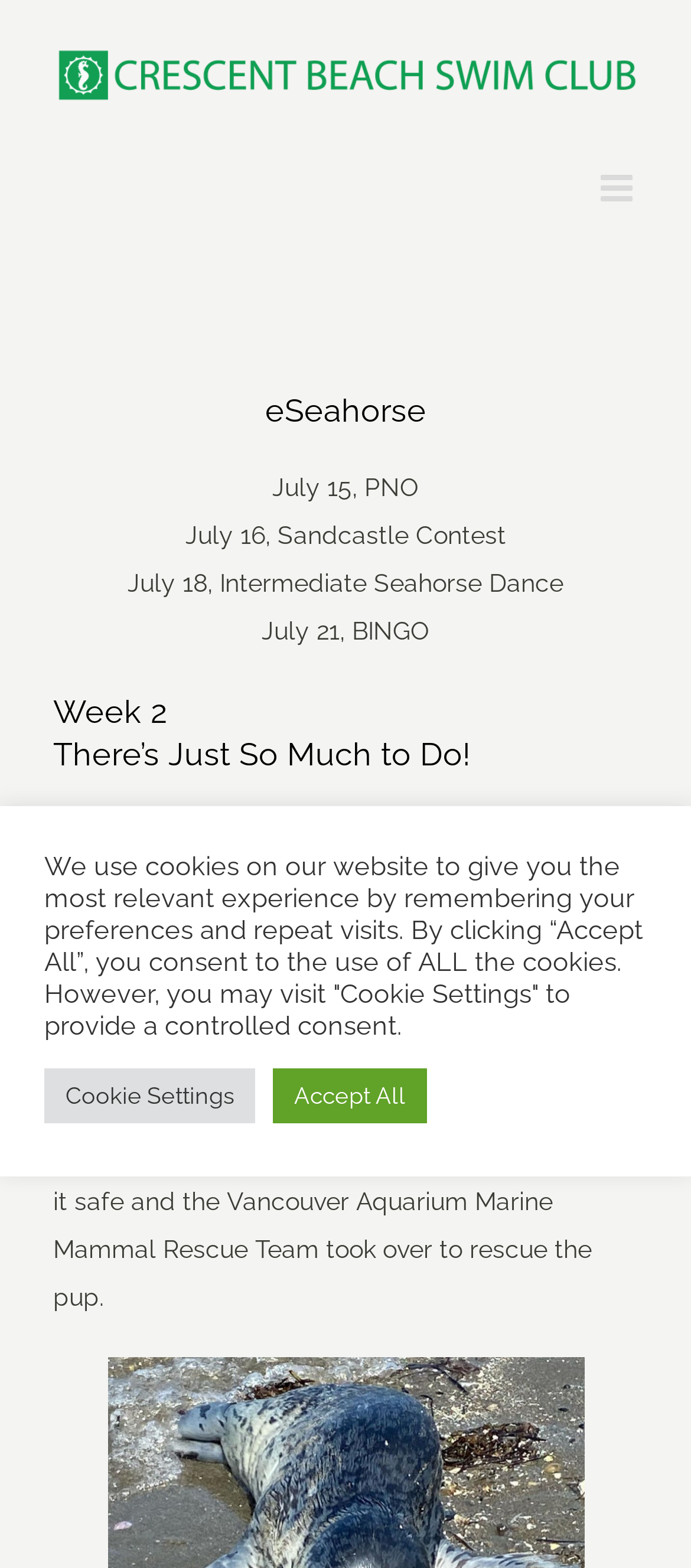Give a concise answer using one word or a phrase to the following question:
What is the tone of the text on the webpage?

Informative and casual